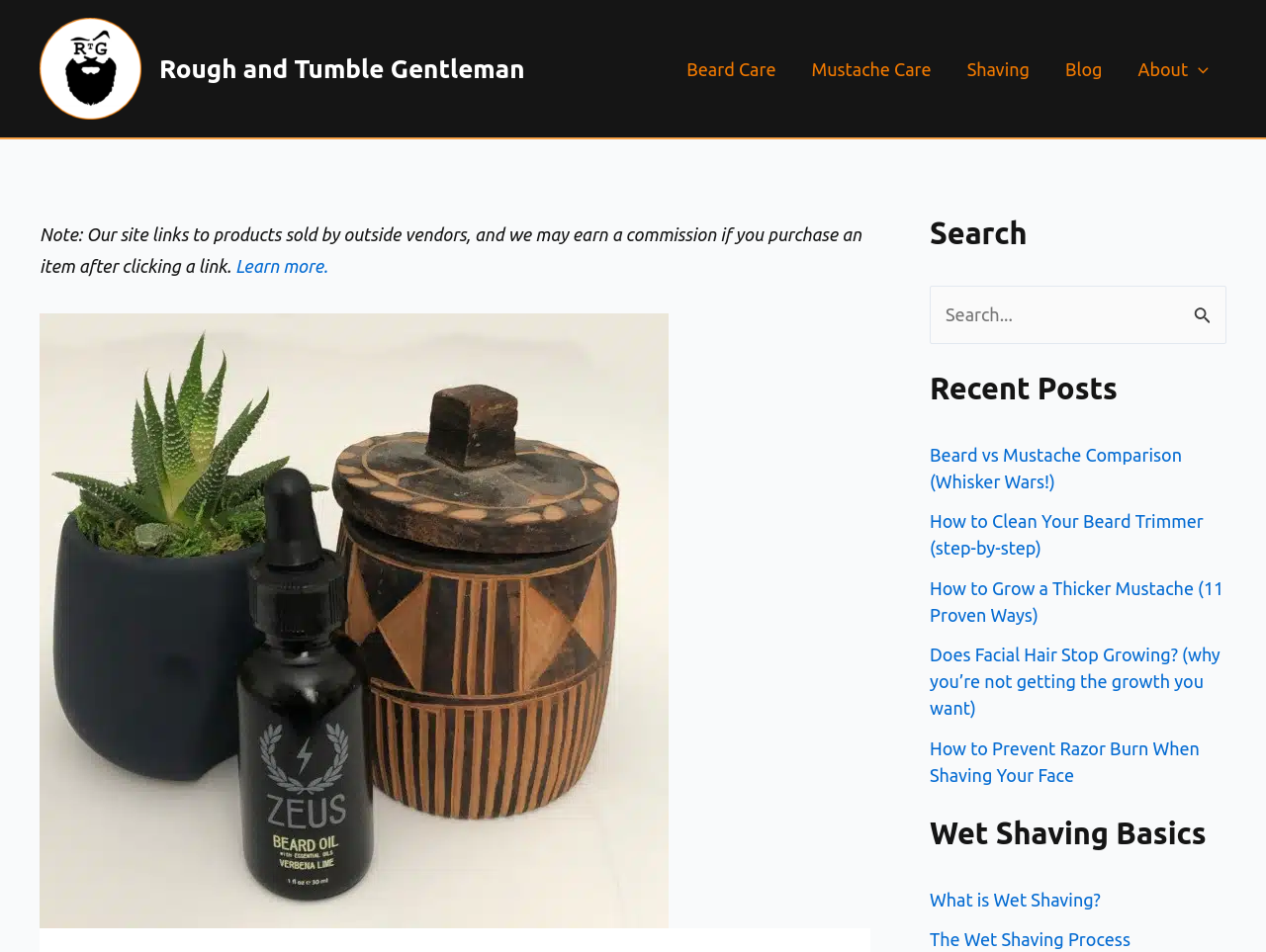What is the last link in the 'Wet Shaving Basics' section?
Based on the screenshot, answer the question with a single word or phrase.

The Wet Shaving Process